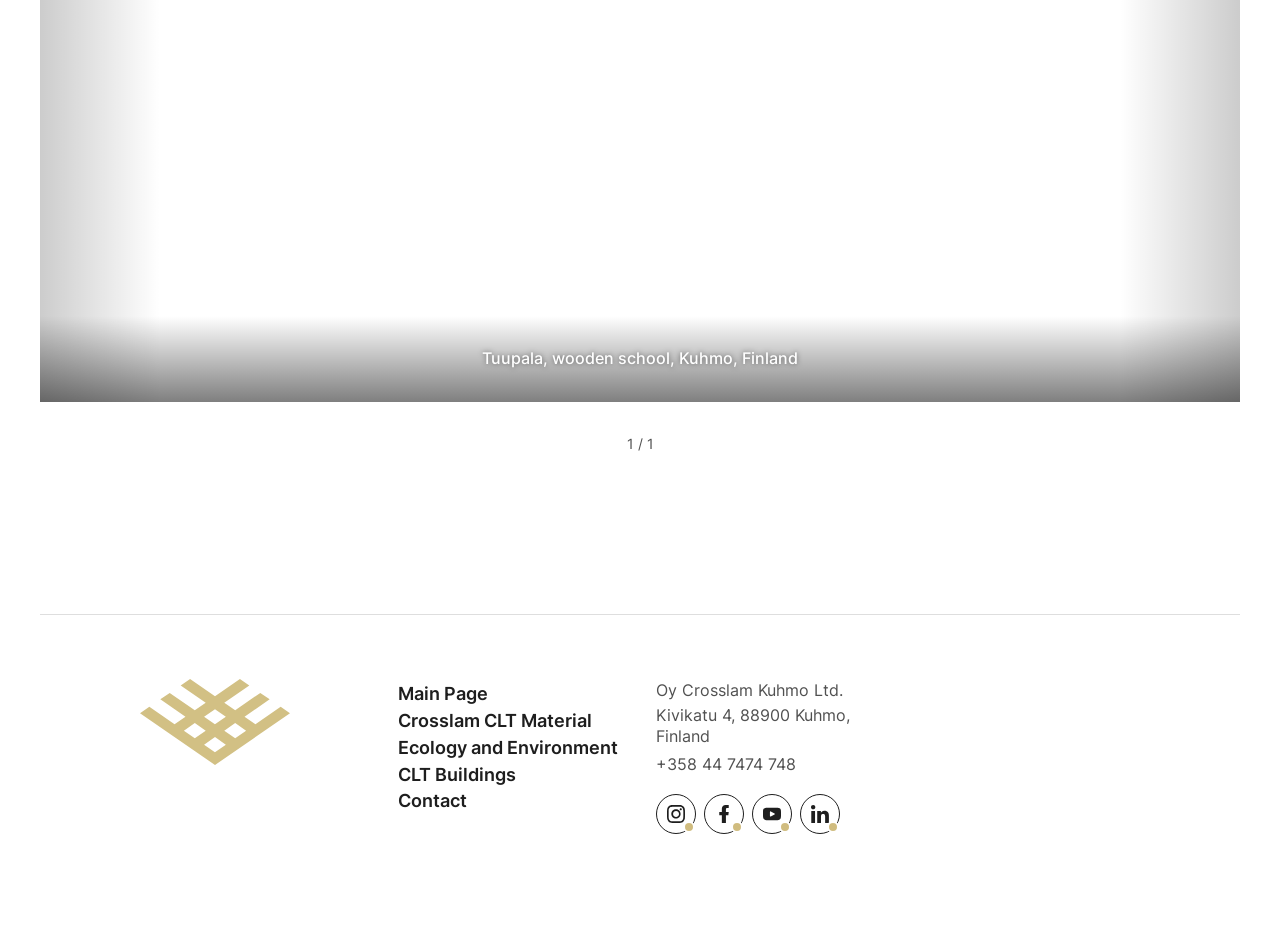Identify the bounding box for the described UI element: "CLT Buildings".

[0.311, 0.821, 0.403, 0.844]